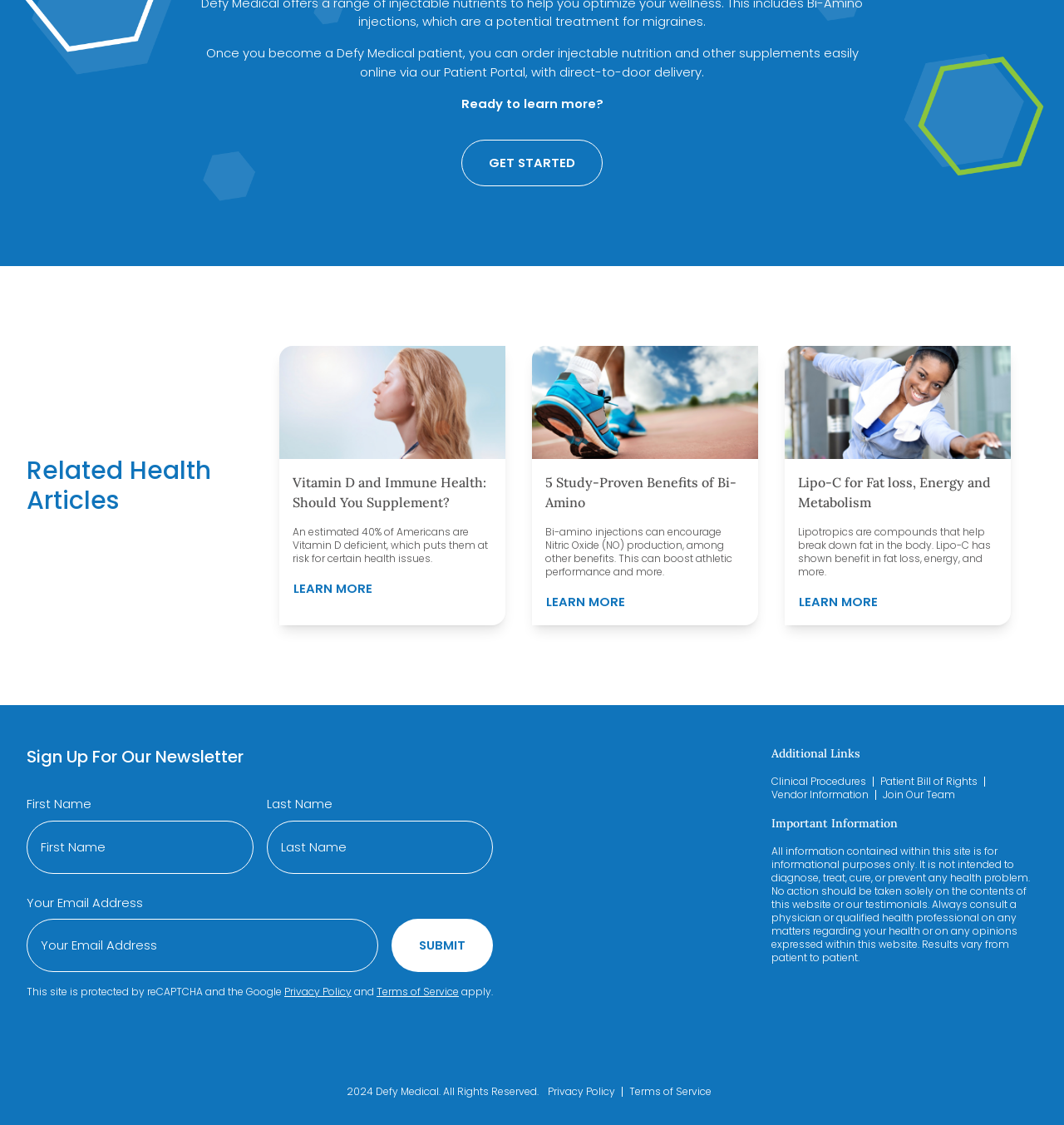What is the purpose of the Patient Portal?
Please use the image to provide a one-word or short phrase answer.

to order injectable nutrition and supplements